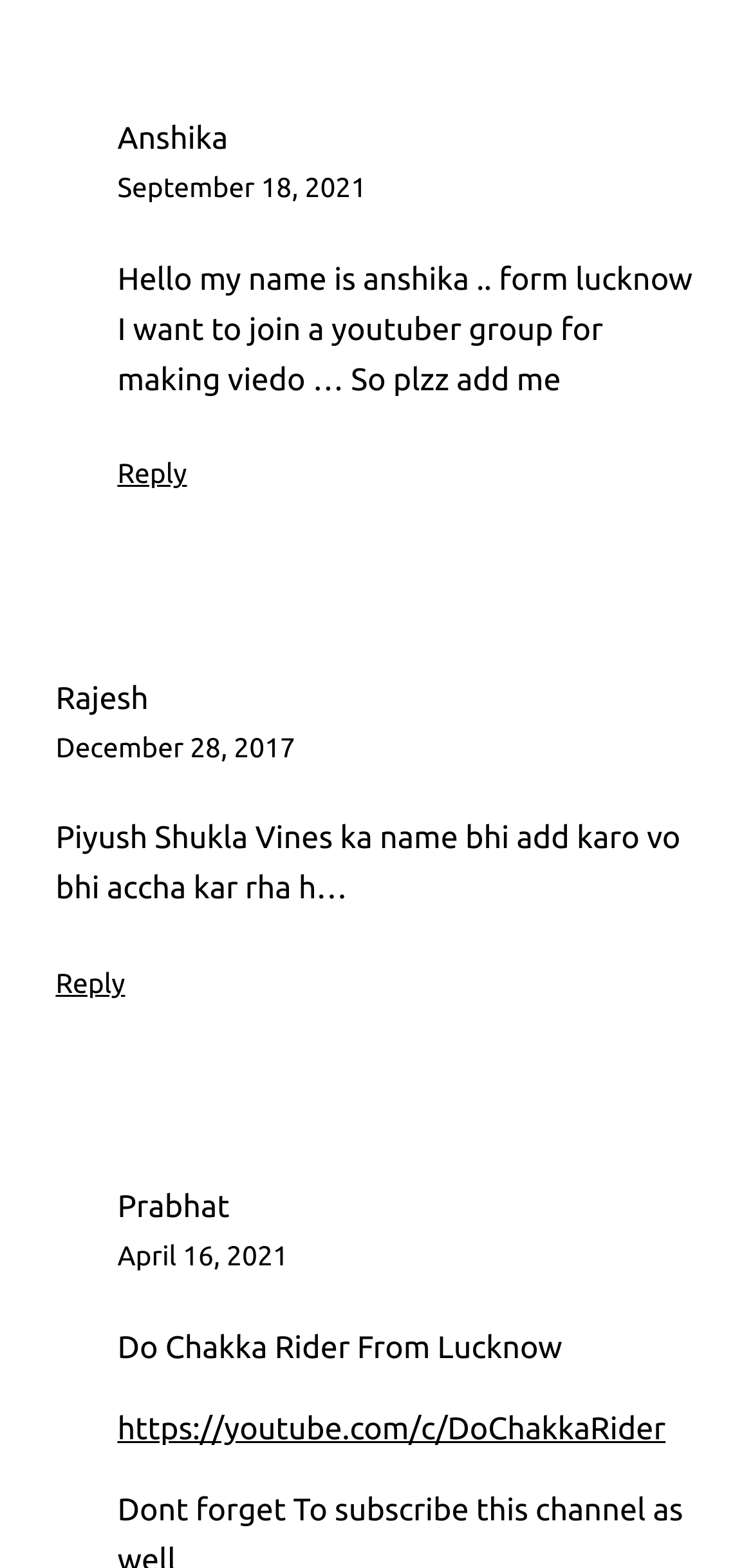How many replies are available?
From the image, provide a succinct answer in one word or a short phrase.

2